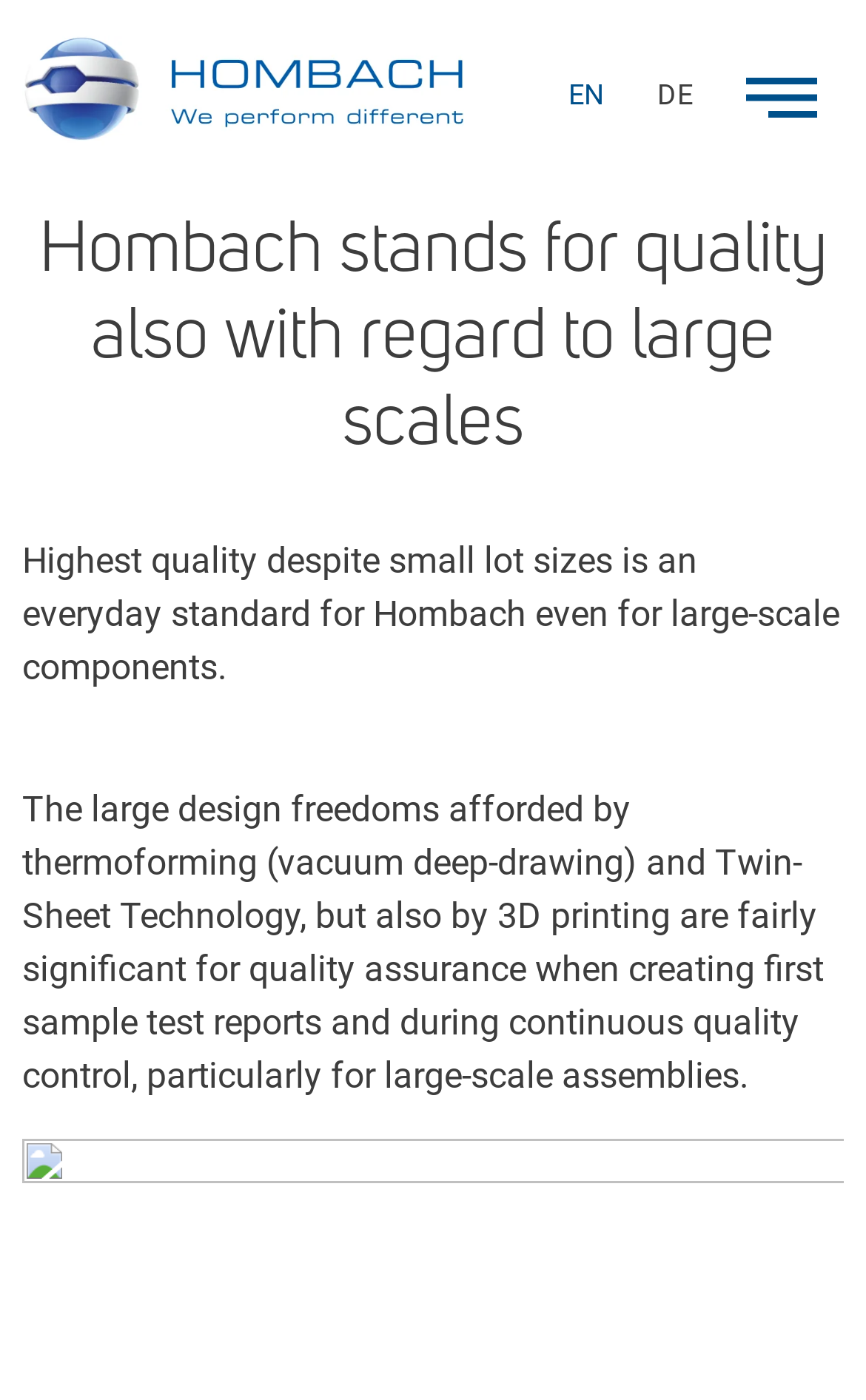Answer this question in one word or a short phrase: What is the focus of the company?

Quality assurance